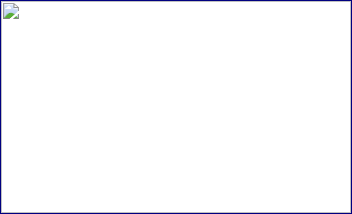What city's artistic heritage is being discussed in the surrounding text?
Answer the question based on the image using a single word or a brief phrase.

New Orleans